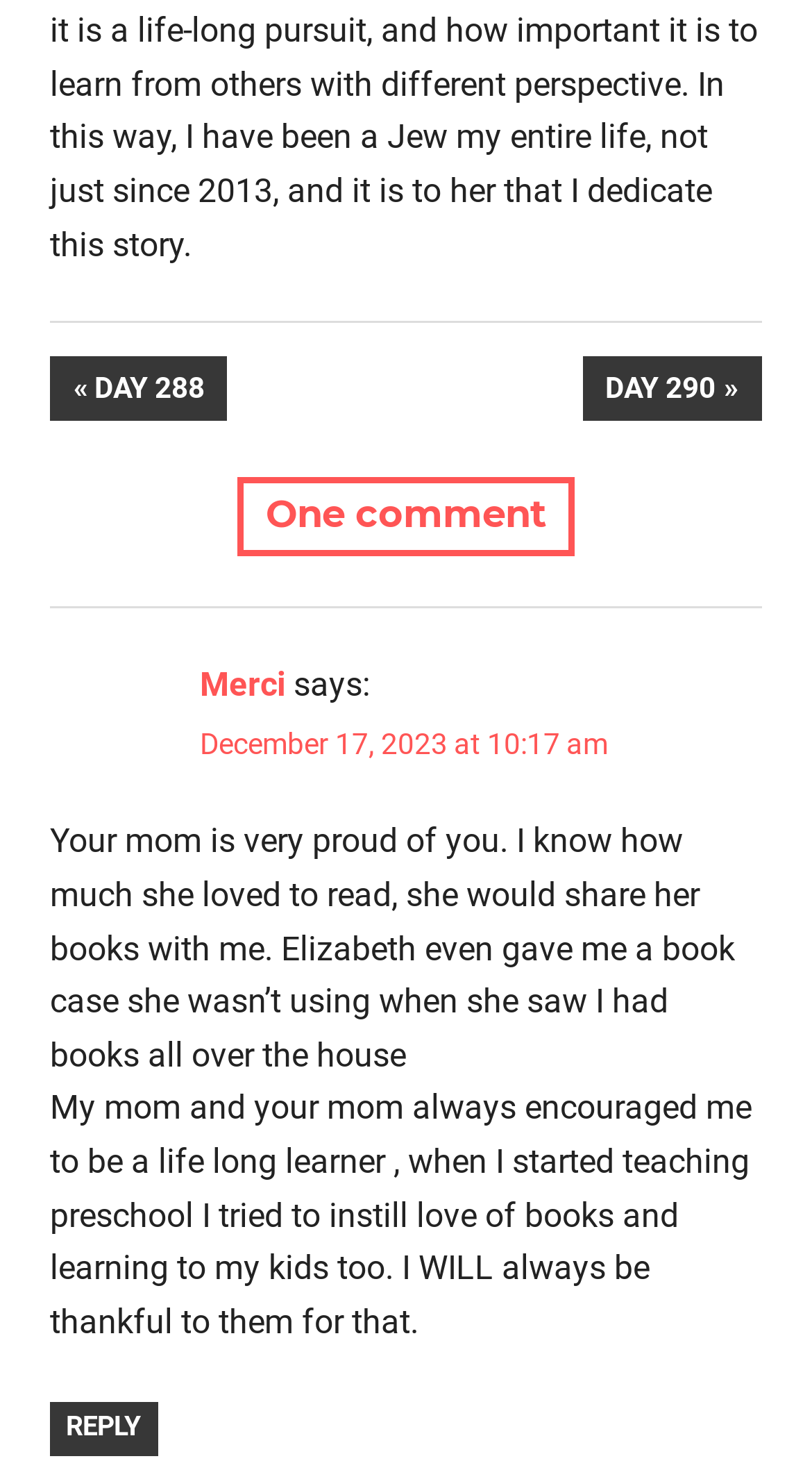What is the date of the comment?
Please provide a detailed answer to the question.

I found the answer by looking at the comment section, where it says 'December 17, 2023 at 10:17 am'. This suggests that the date of the comment is December 17, 2023.